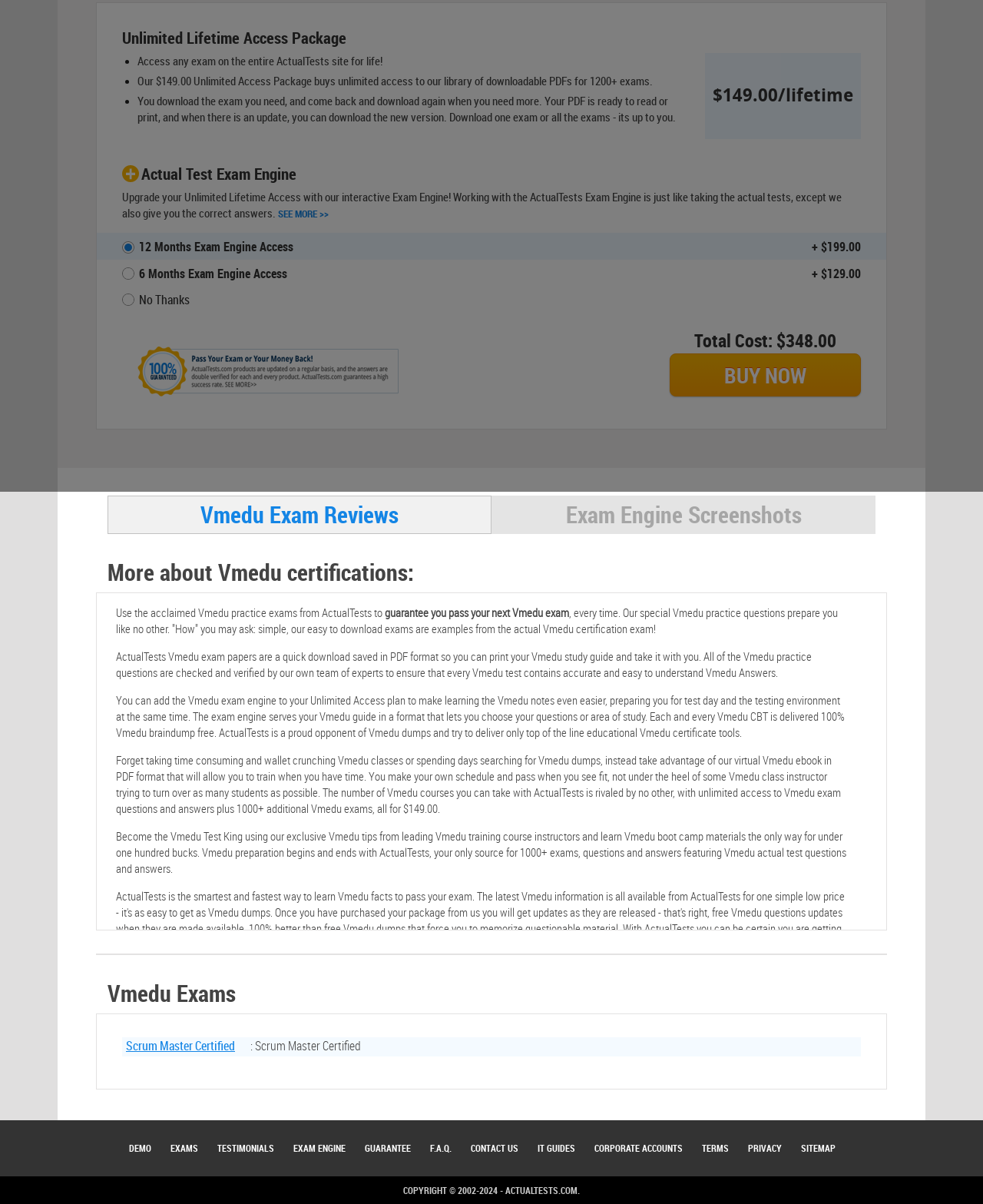Locate the UI element described as follows: "Exam Engine". Return the bounding box coordinates as four float numbers between 0 and 1 in the order [left, top, right, bottom].

[0.298, 0.948, 0.351, 0.959]